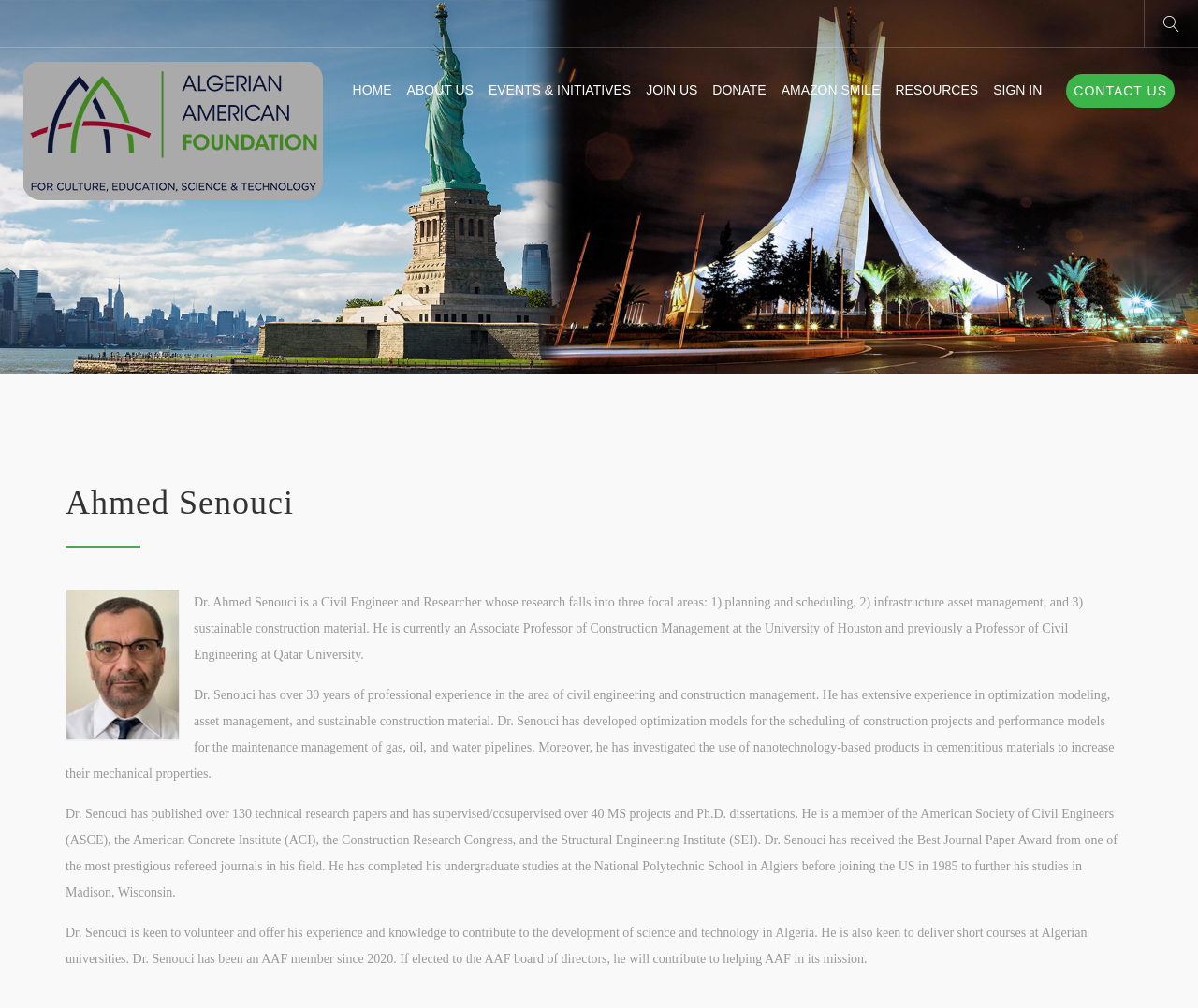Please determine the bounding box coordinates for the element with the description: "Join Us".

[0.531, 0.047, 0.587, 0.131]